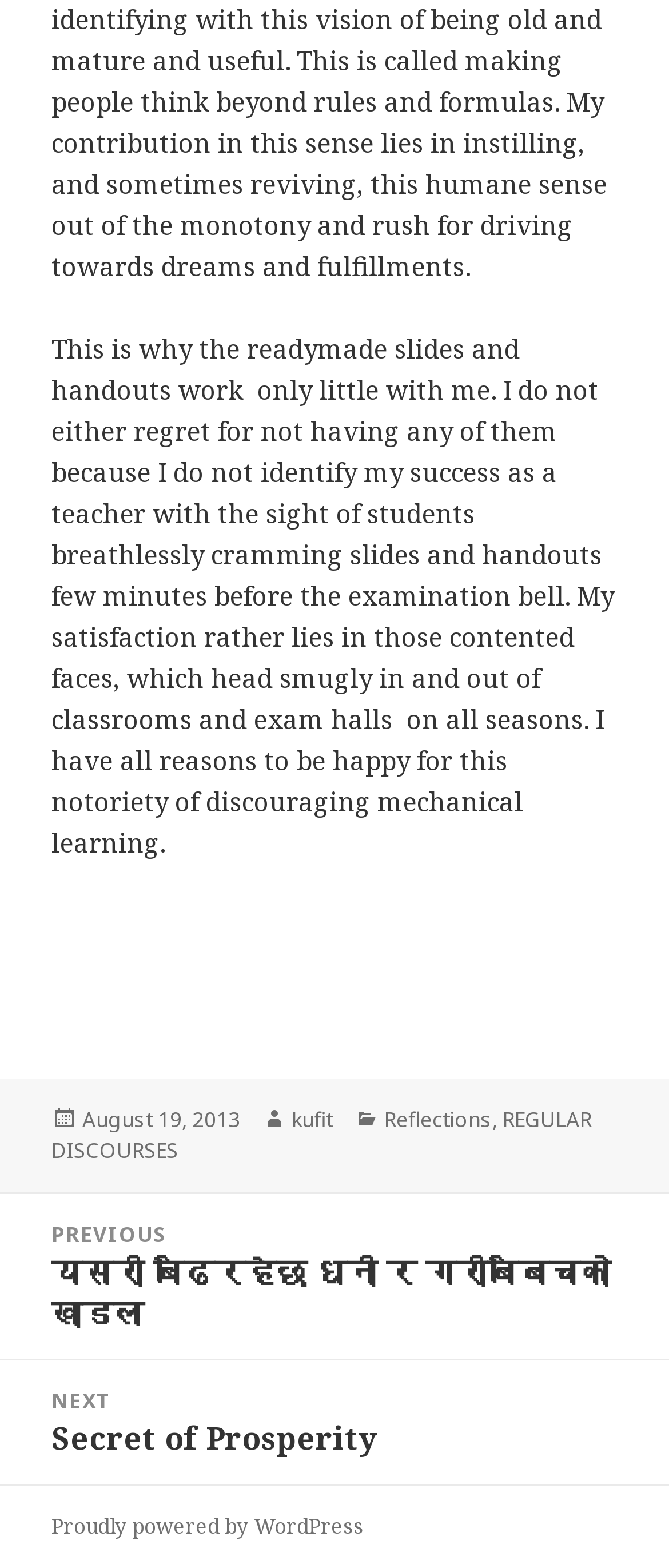What is the date of the post?
Based on the visual details in the image, please answer the question thoroughly.

I found the date of the post by looking at the footer section of the webpage, where it says 'Posted on' followed by the date 'August 19, 2013'.